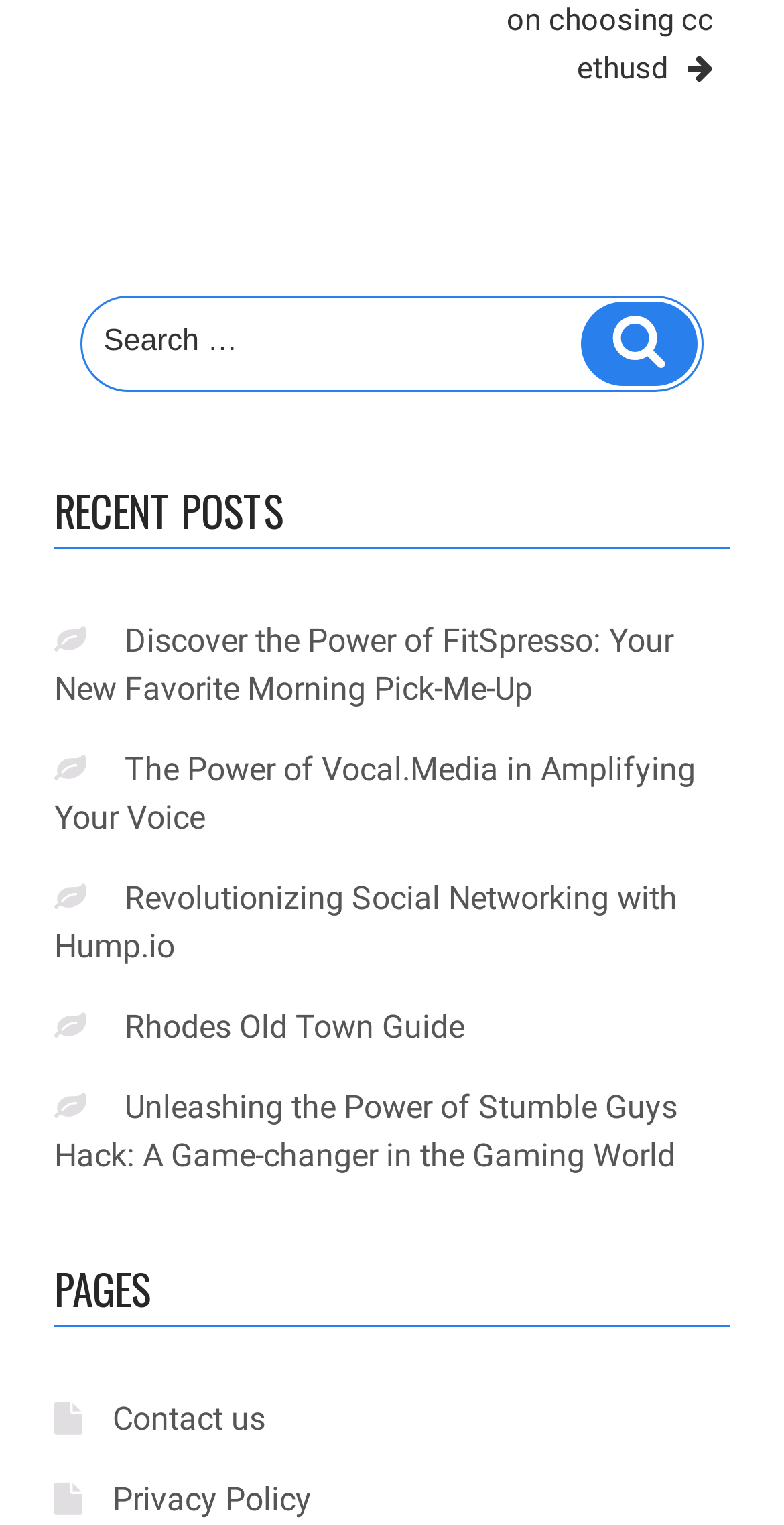Determine the bounding box coordinates of the section I need to click to execute the following instruction: "View the Privacy Policy". Provide the coordinates as four float numbers between 0 and 1, i.e., [left, top, right, bottom].

[0.144, 0.97, 0.397, 0.995]